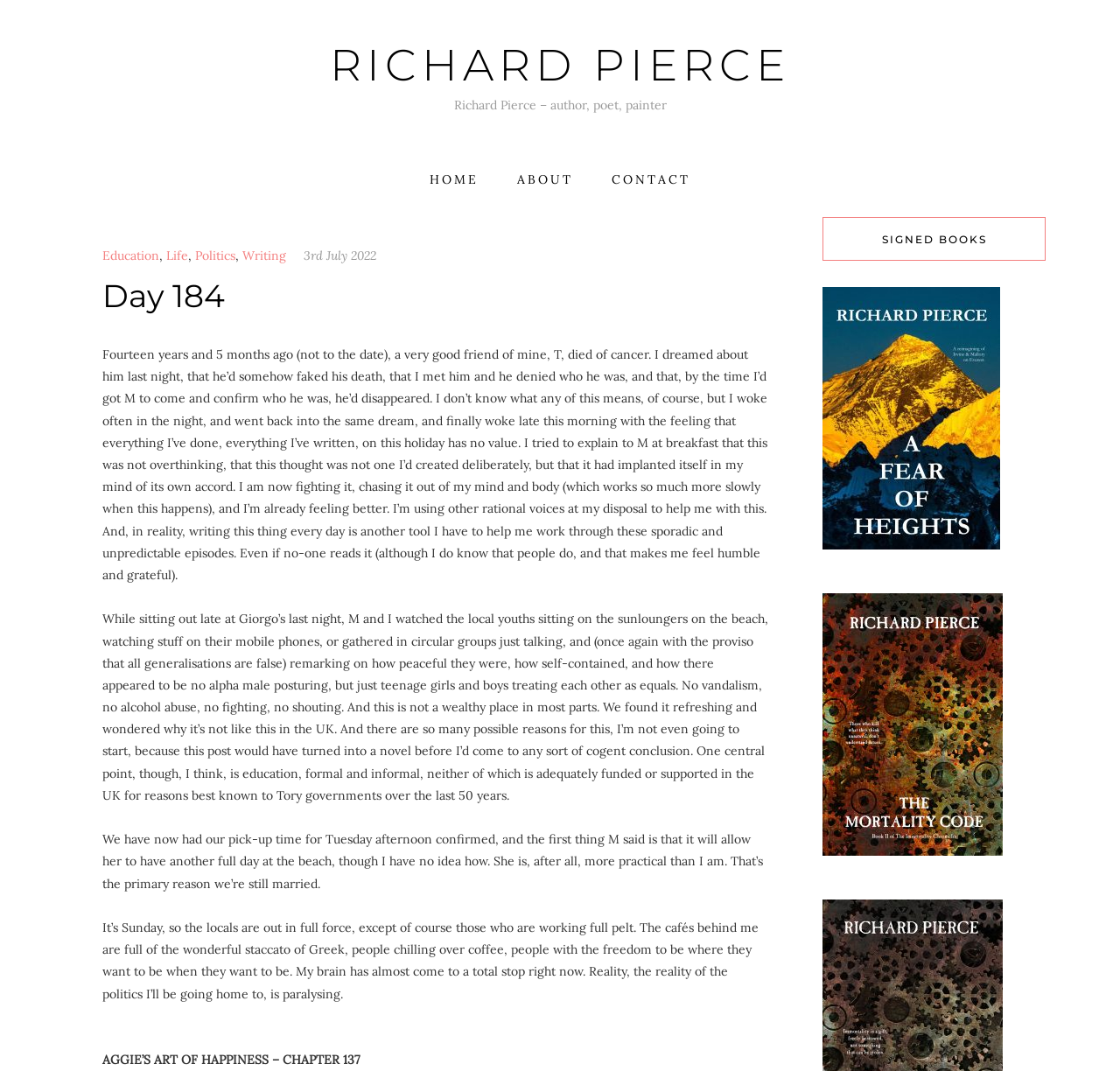Indicate the bounding box coordinates of the element that needs to be clicked to satisfy the following instruction: "Click on the 'HOME' link". The coordinates should be four float numbers between 0 and 1, i.e., [left, top, right, bottom].

[0.384, 0.133, 0.427, 0.203]